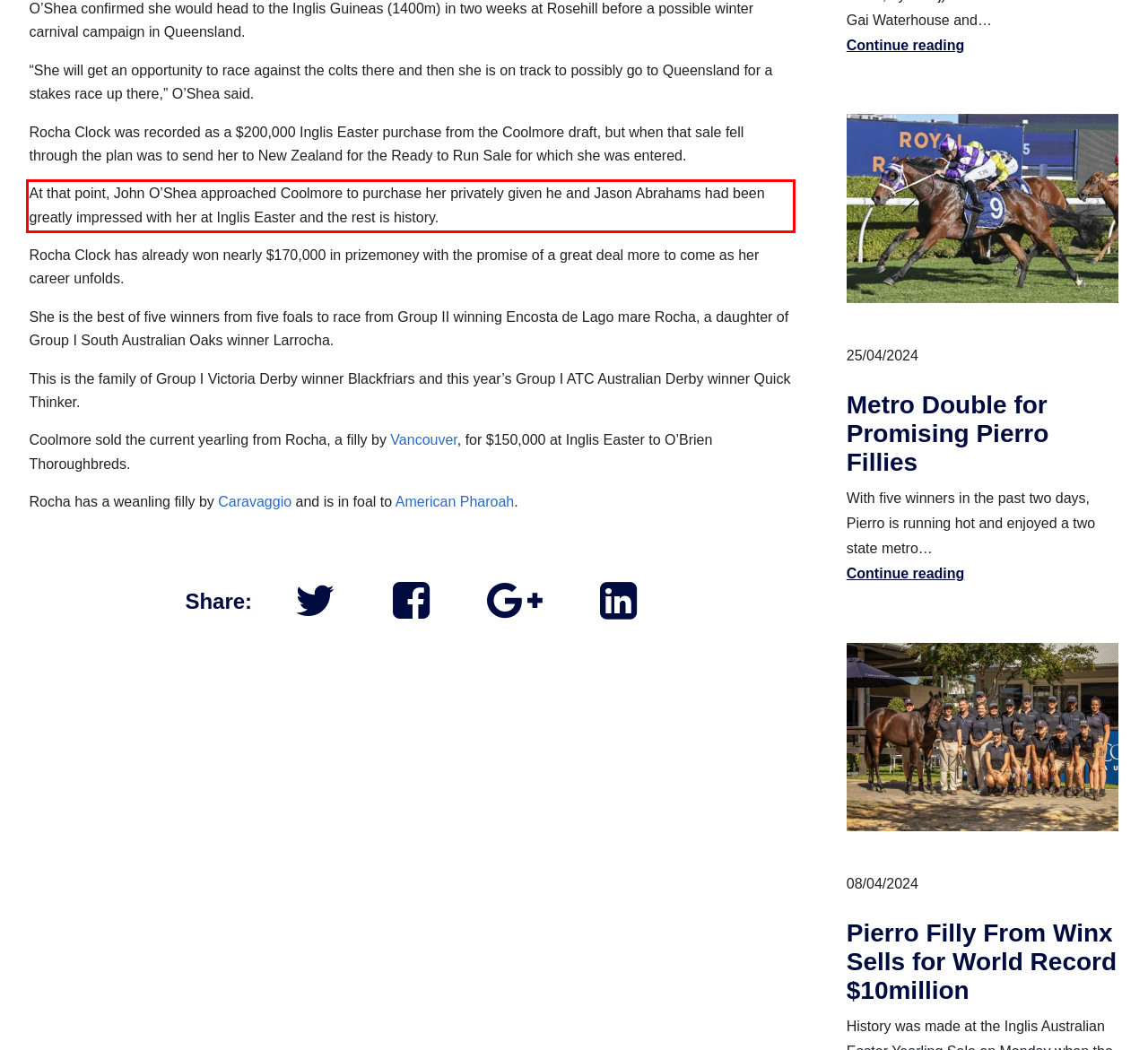Using the provided webpage screenshot, recognize the text content in the area marked by the red bounding box.

At that point, John O’Shea approached Coolmore to purchase her privately given he and Jason Abrahams had been greatly impressed with her at Inglis Easter and the rest is history.